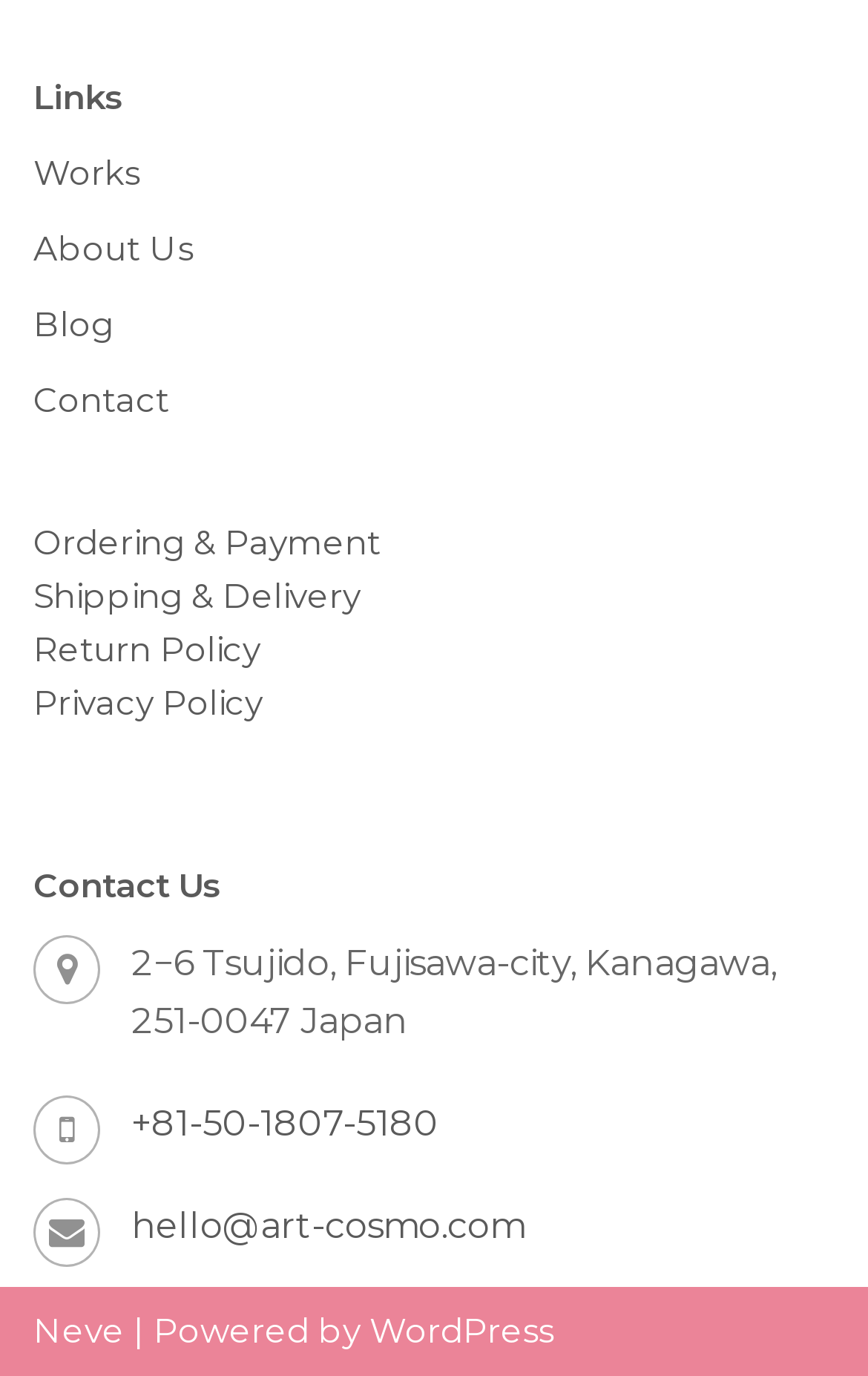Predict the bounding box of the UI element based on this description: "Works".

[0.038, 0.11, 0.162, 0.141]